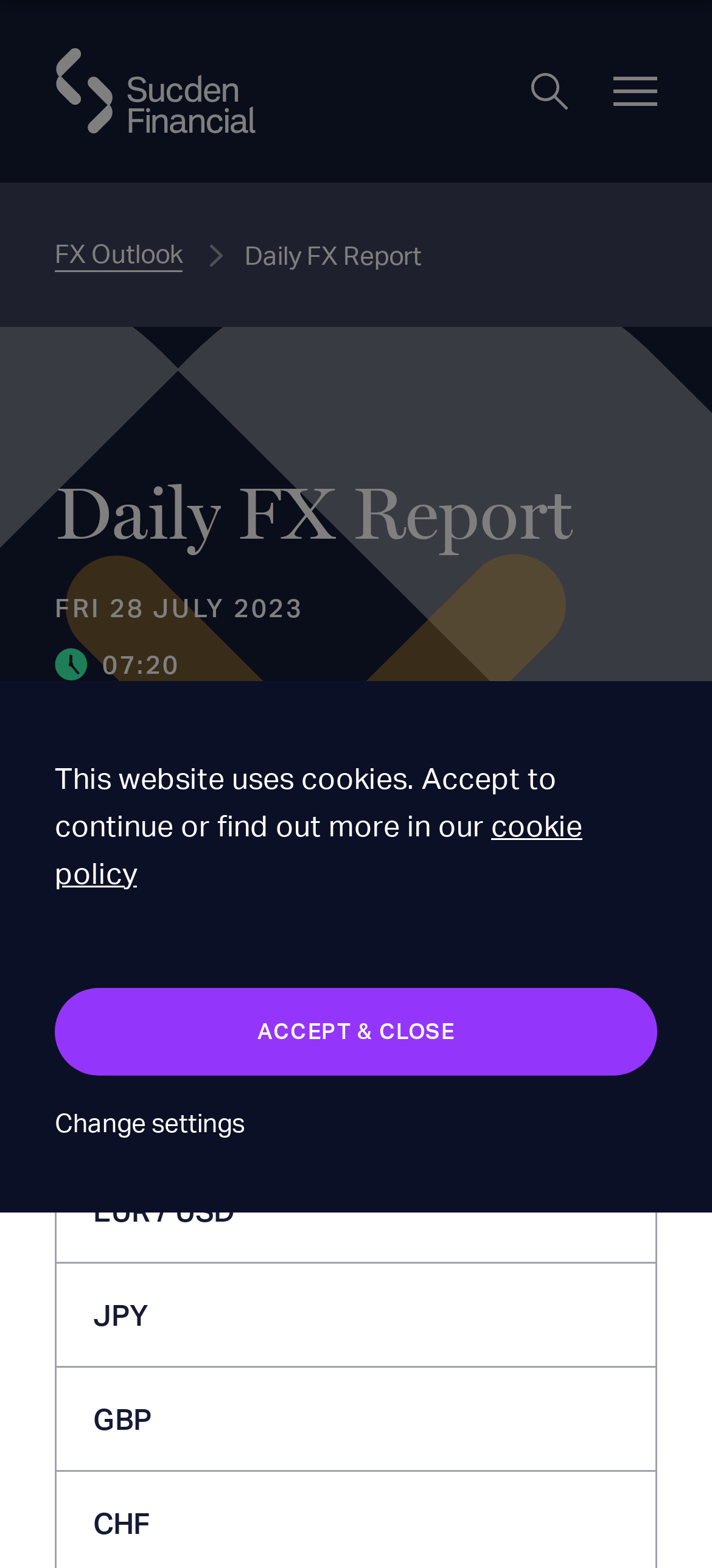Locate the bounding box coordinates of the clickable part needed for the task: "Open navigation menu".

[0.862, 0.02, 0.923, 0.097]